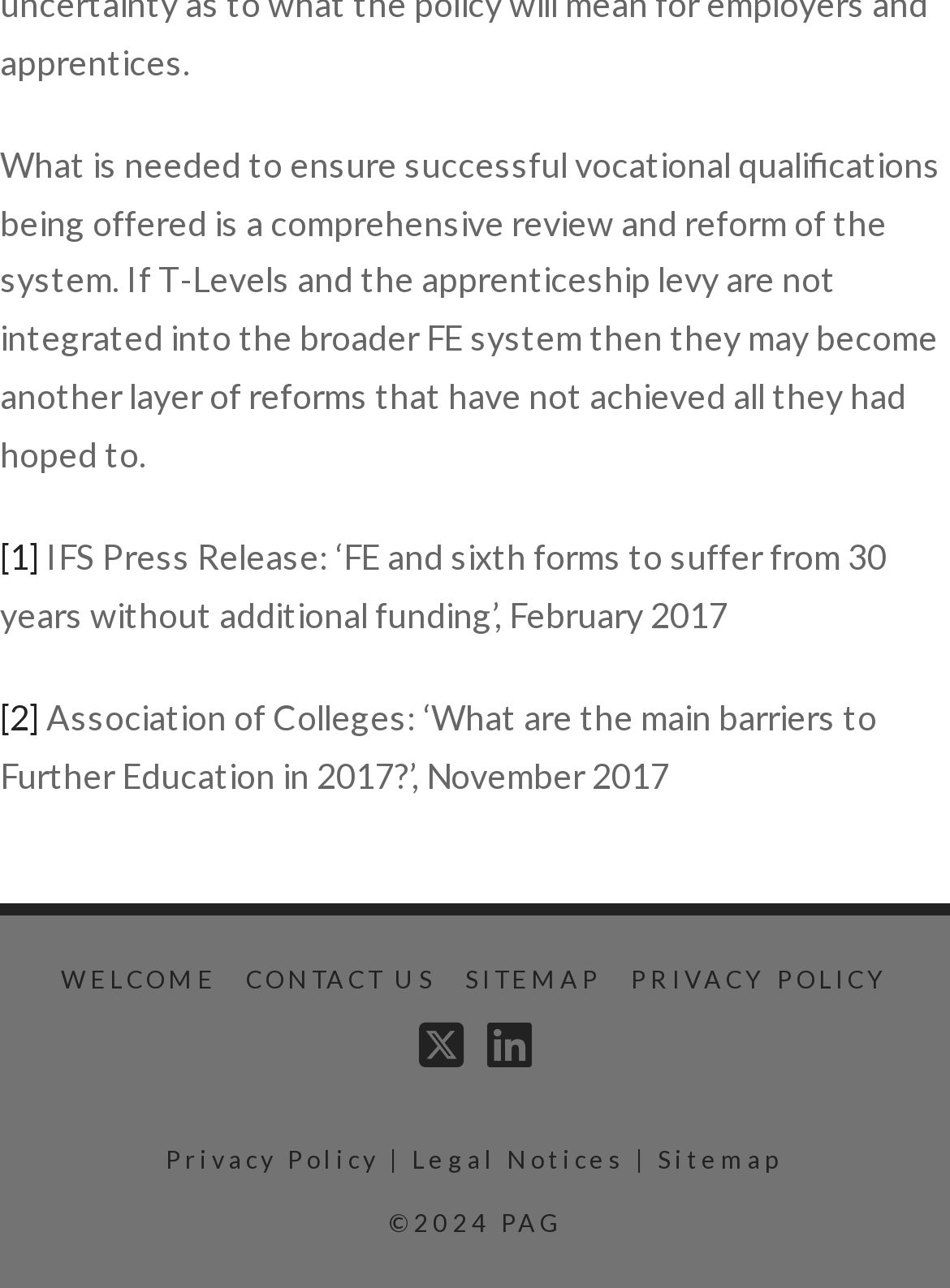Can you give a detailed response to the following question using the information from the image? What is the organization behind the website?

The organization behind the website is PAG, which can be inferred from the copyright notice at the bottom of the page that reads '©2024 PAG'.